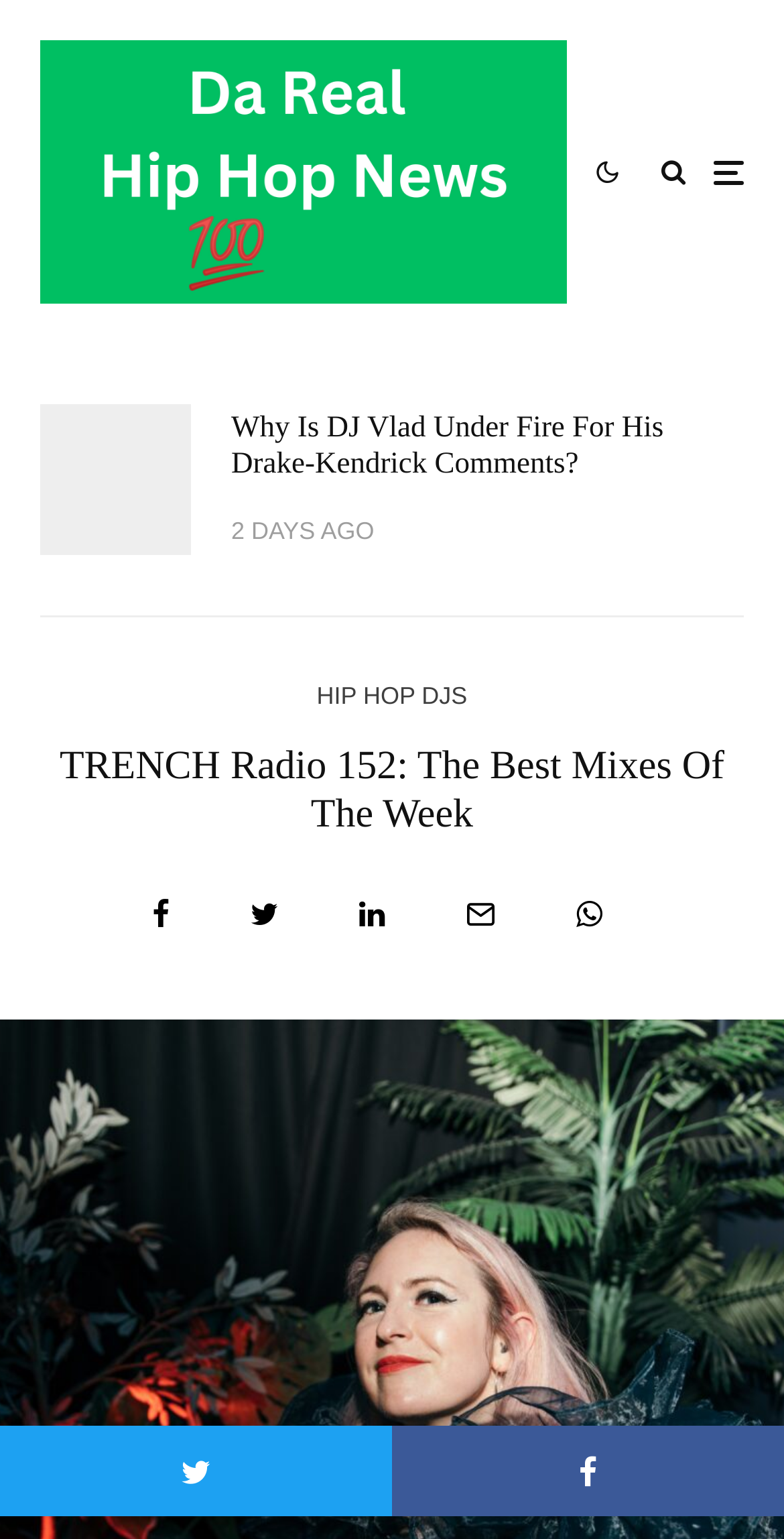Respond with a single word or phrase for the following question: 
How old is the latest article?

2 days